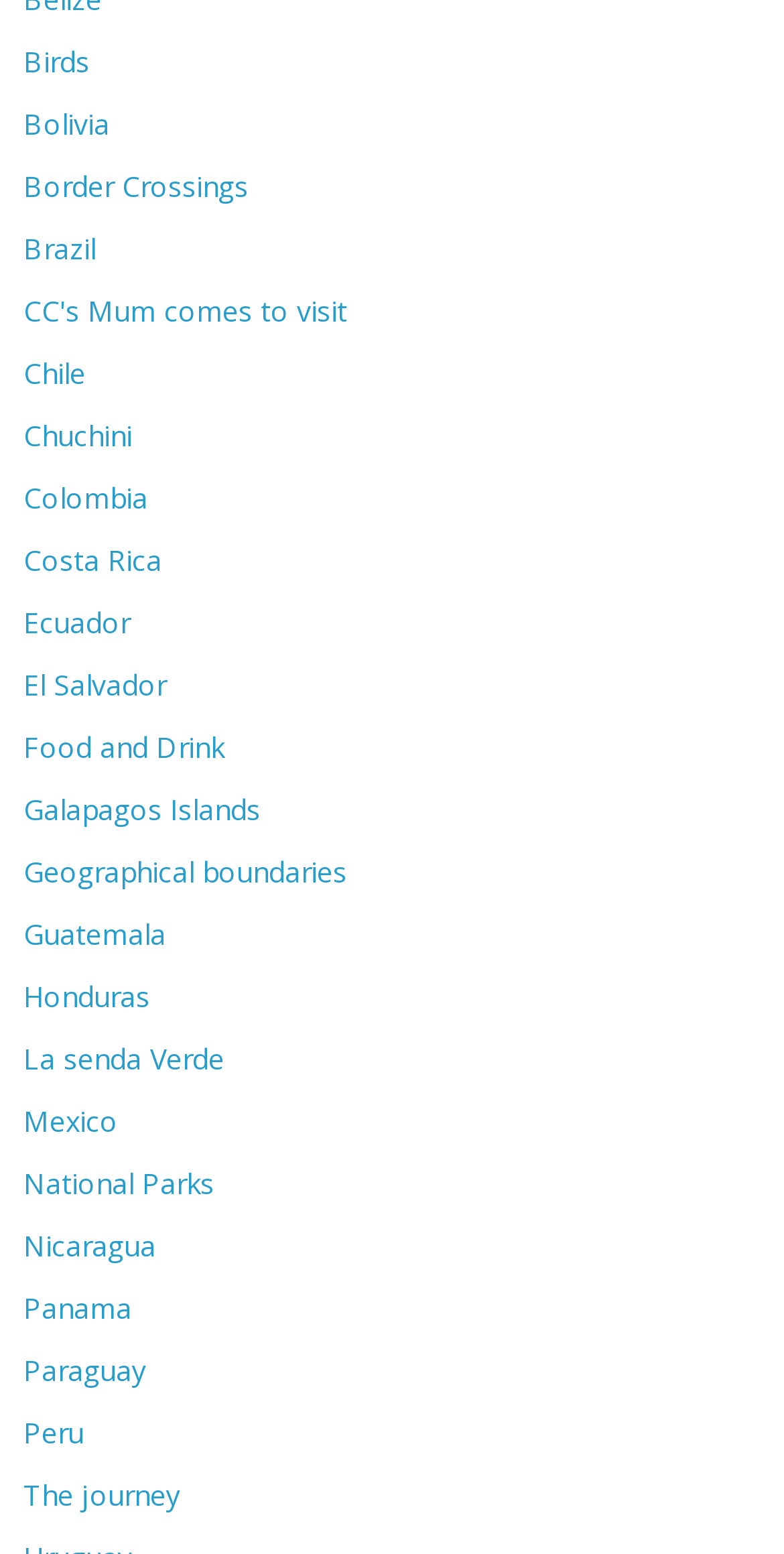Locate the bounding box for the described UI element: "Brazil". Ensure the coordinates are four float numbers between 0 and 1, formatted as [left, top, right, bottom].

[0.03, 0.147, 0.122, 0.172]